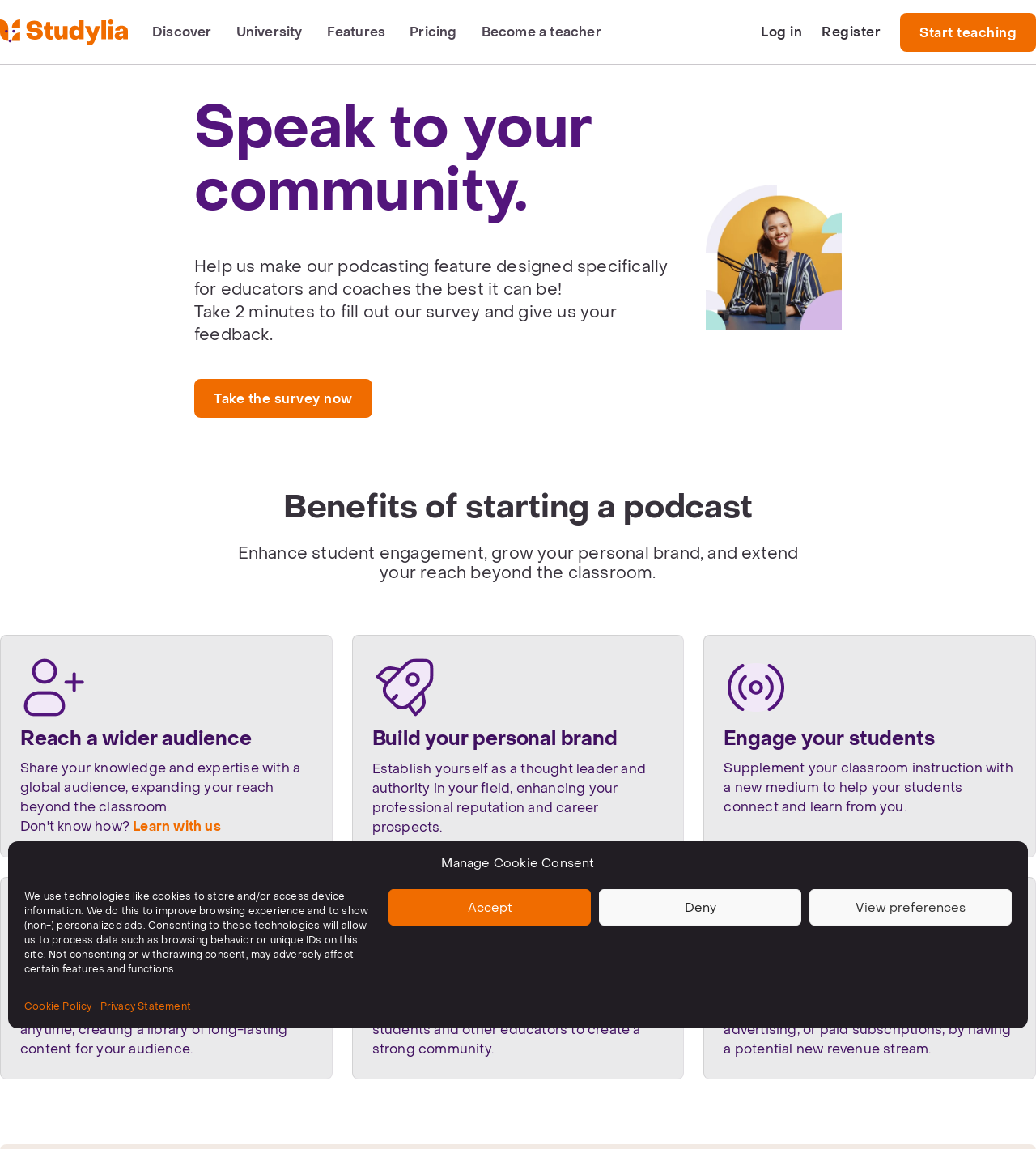Respond to the question below with a single word or phrase: What can be recorded and accessed anytime?

Podcasts